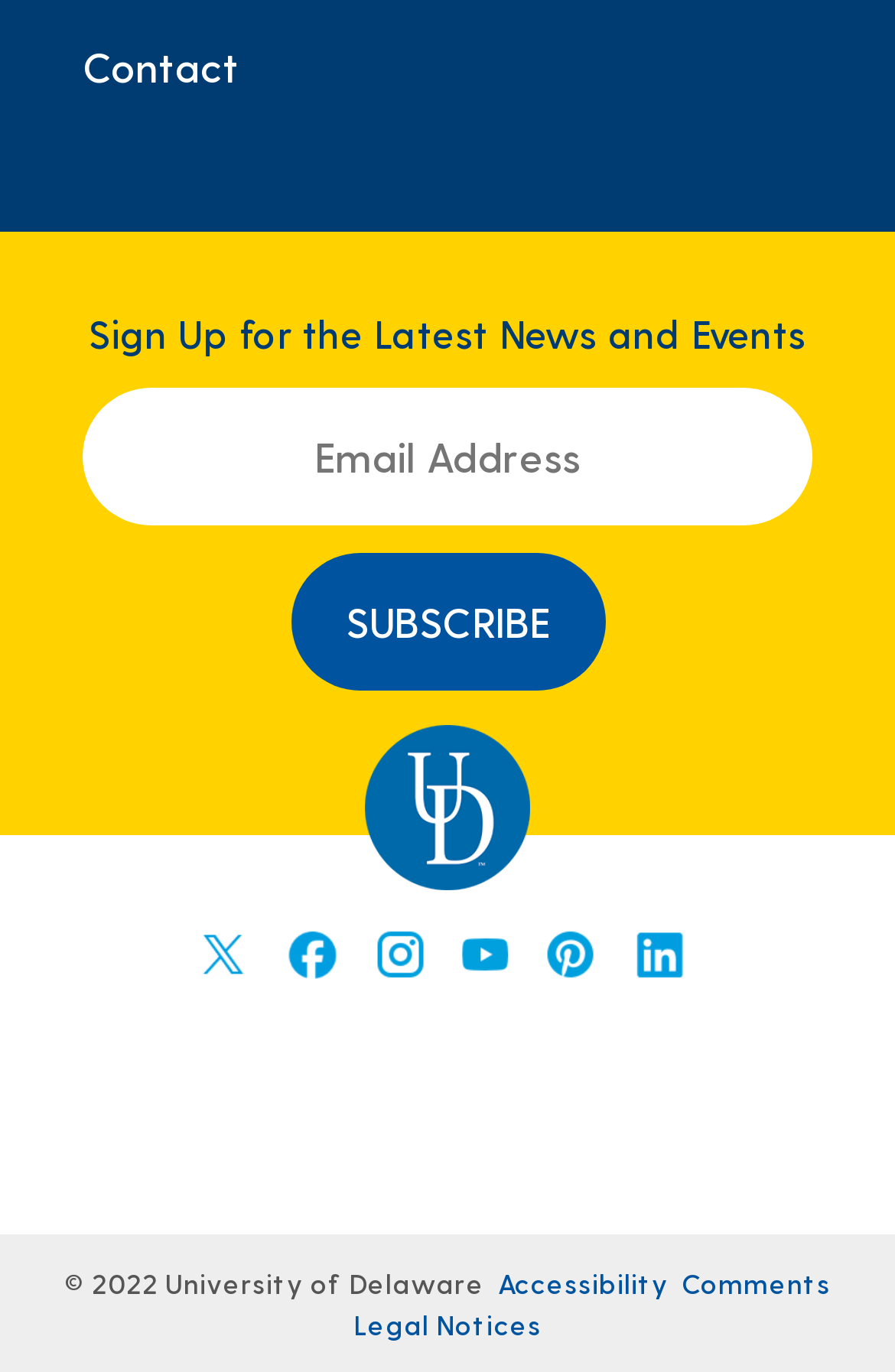How many links are present in the footer?
Answer the question with as much detail as possible.

There are five links present in the footer of the webpage, which are 'UD Home', 'Accessibility', 'Comments', 'Legal Notices', and the social media links, all of which are located at the bottom of the webpage.